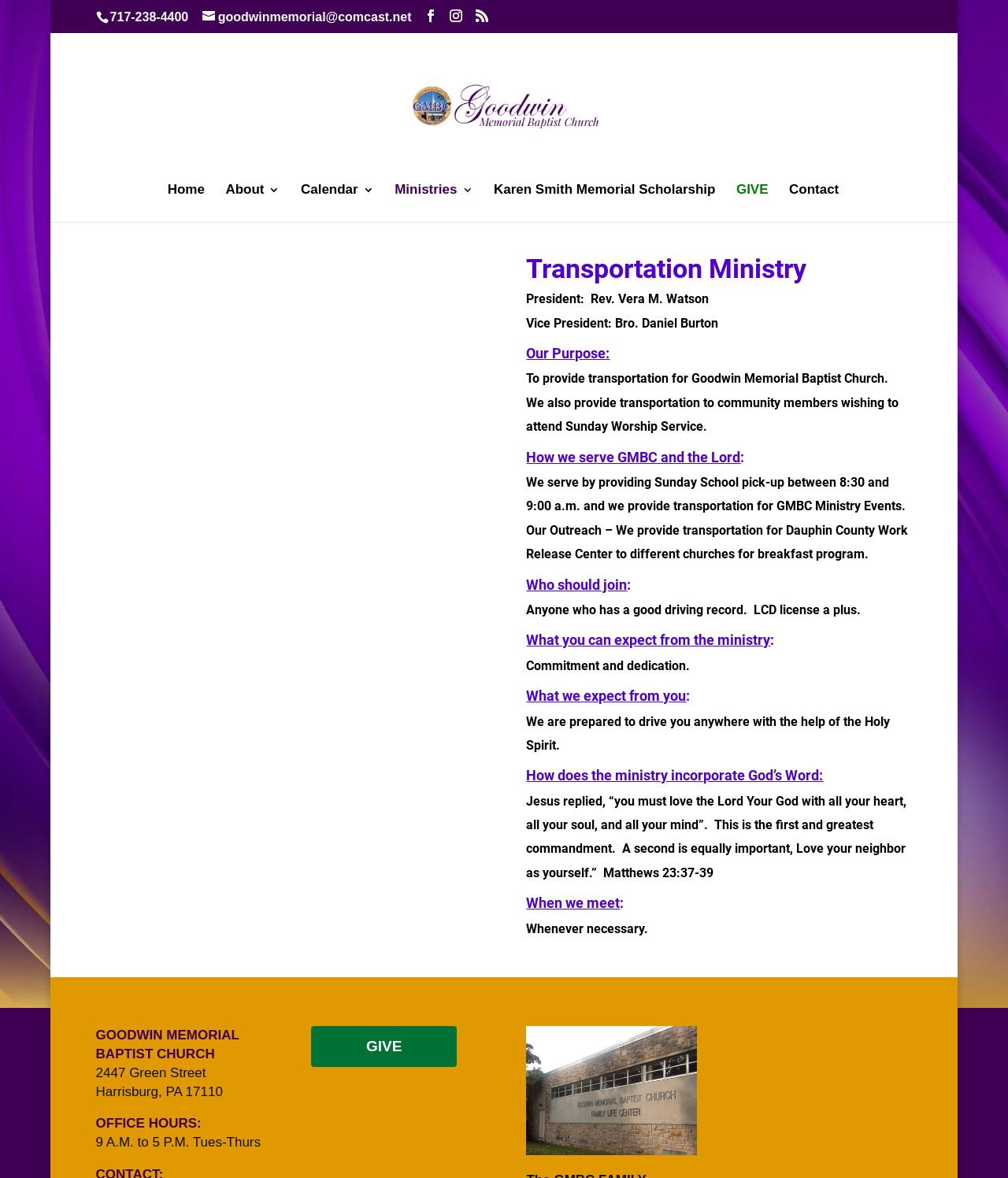Given the description of the UI element: "Contact", predict the bounding box coordinates in the form of [left, top, right, bottom], with each value being a float between 0 and 1.

[0.783, 0.156, 0.832, 0.189]